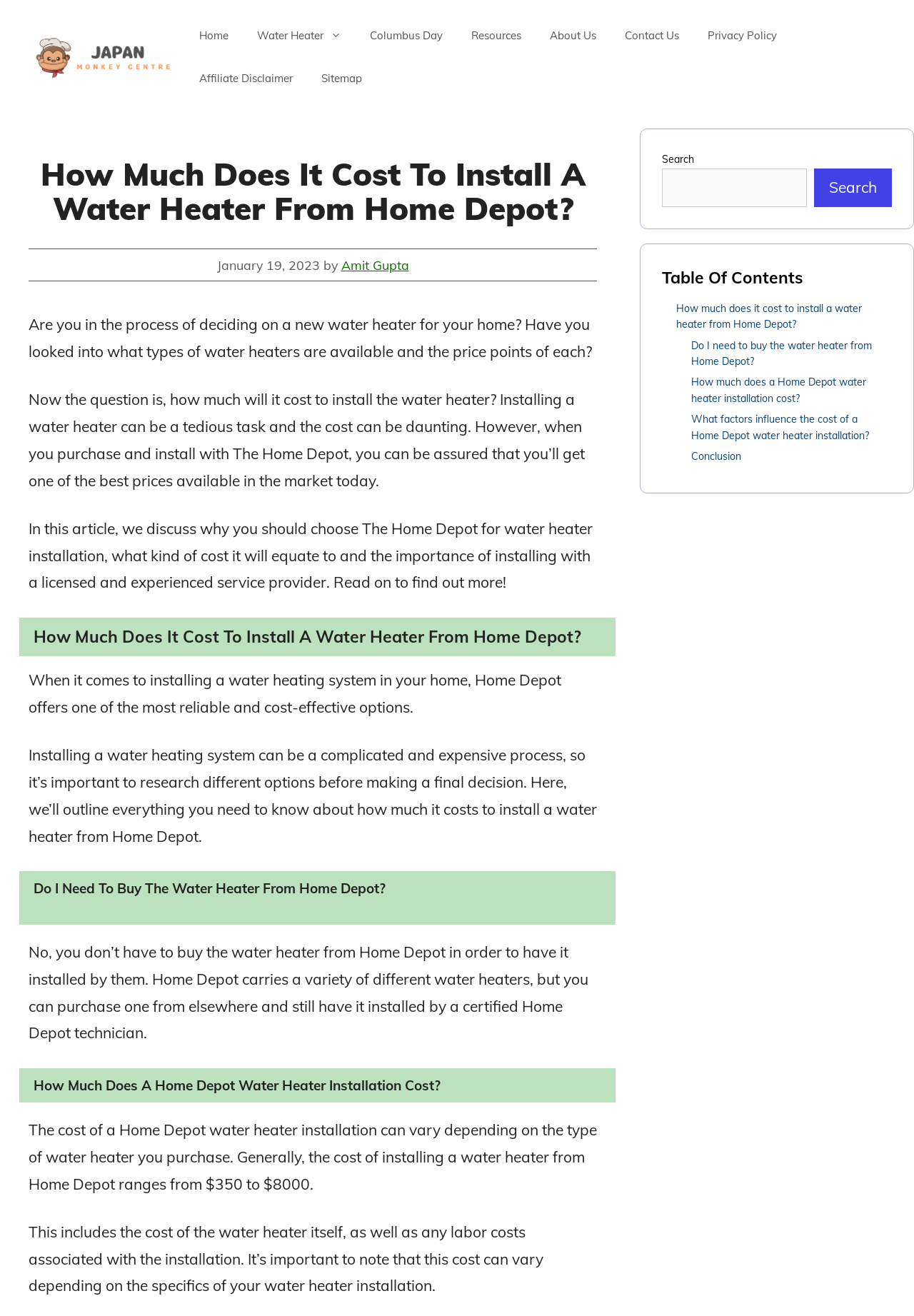Can you specify the bounding box coordinates for the region that should be clicked to fulfill this instruction: "Click the 'Contact Us' link".

[0.668, 0.011, 0.759, 0.043]